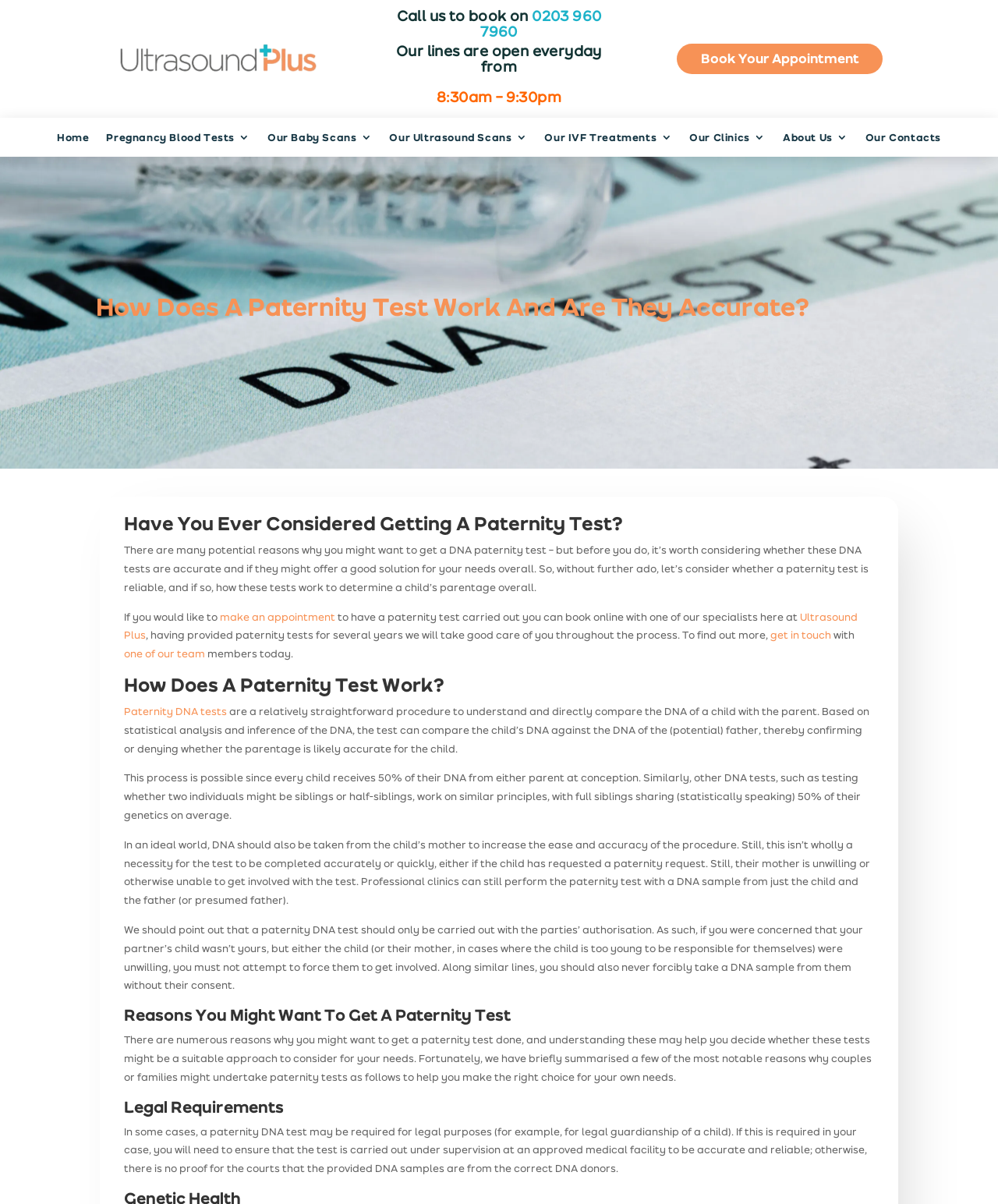What is the time range when the lines are open?
Answer the question with detailed information derived from the image.

I found the time range by looking at the static text element '8:30am – 9:30pm' which is located below the 'Our lines are open everyday from' static text.